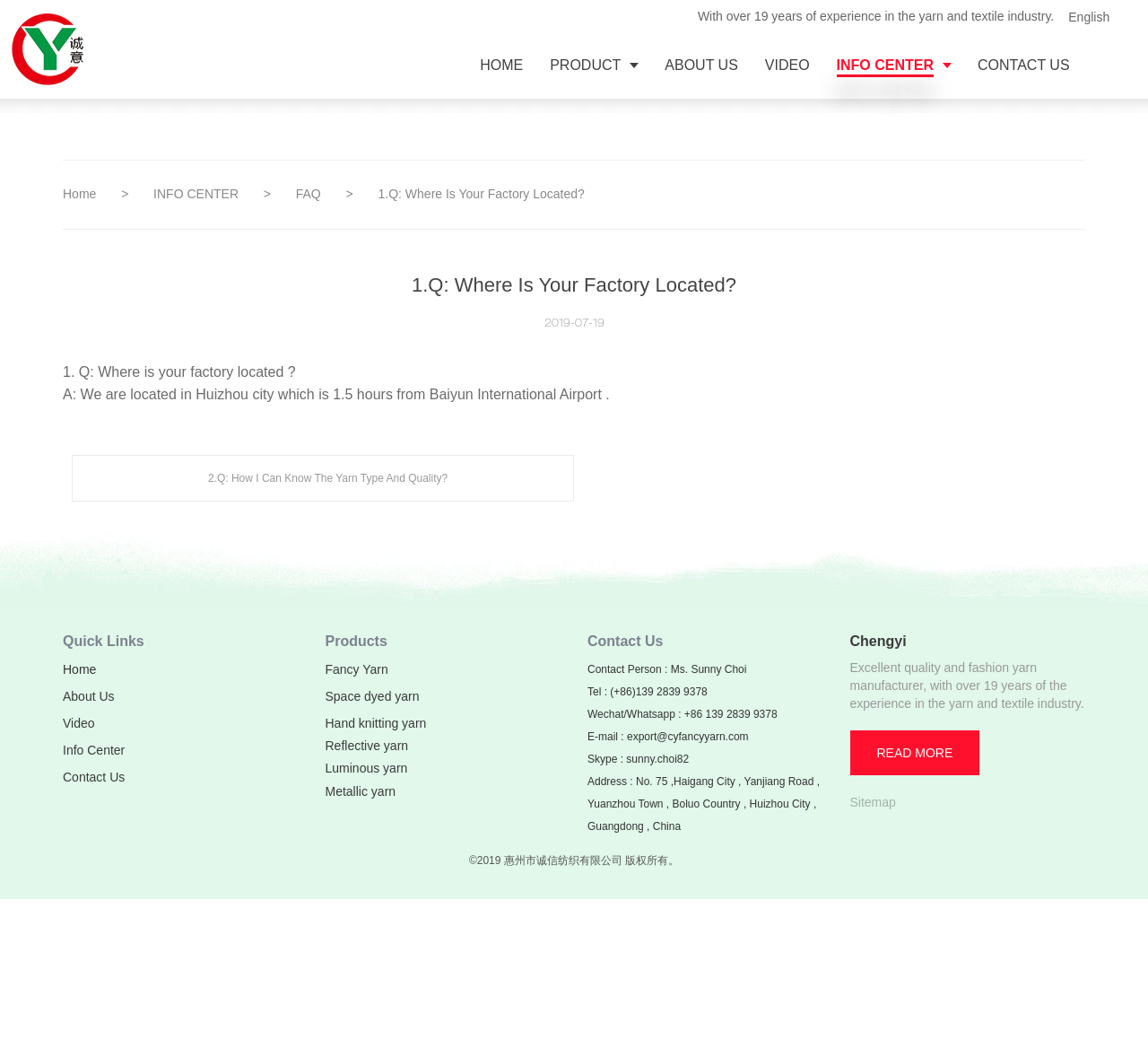Can you find and provide the main heading text of this webpage?

1.Q: Where Is Your Factory Located?